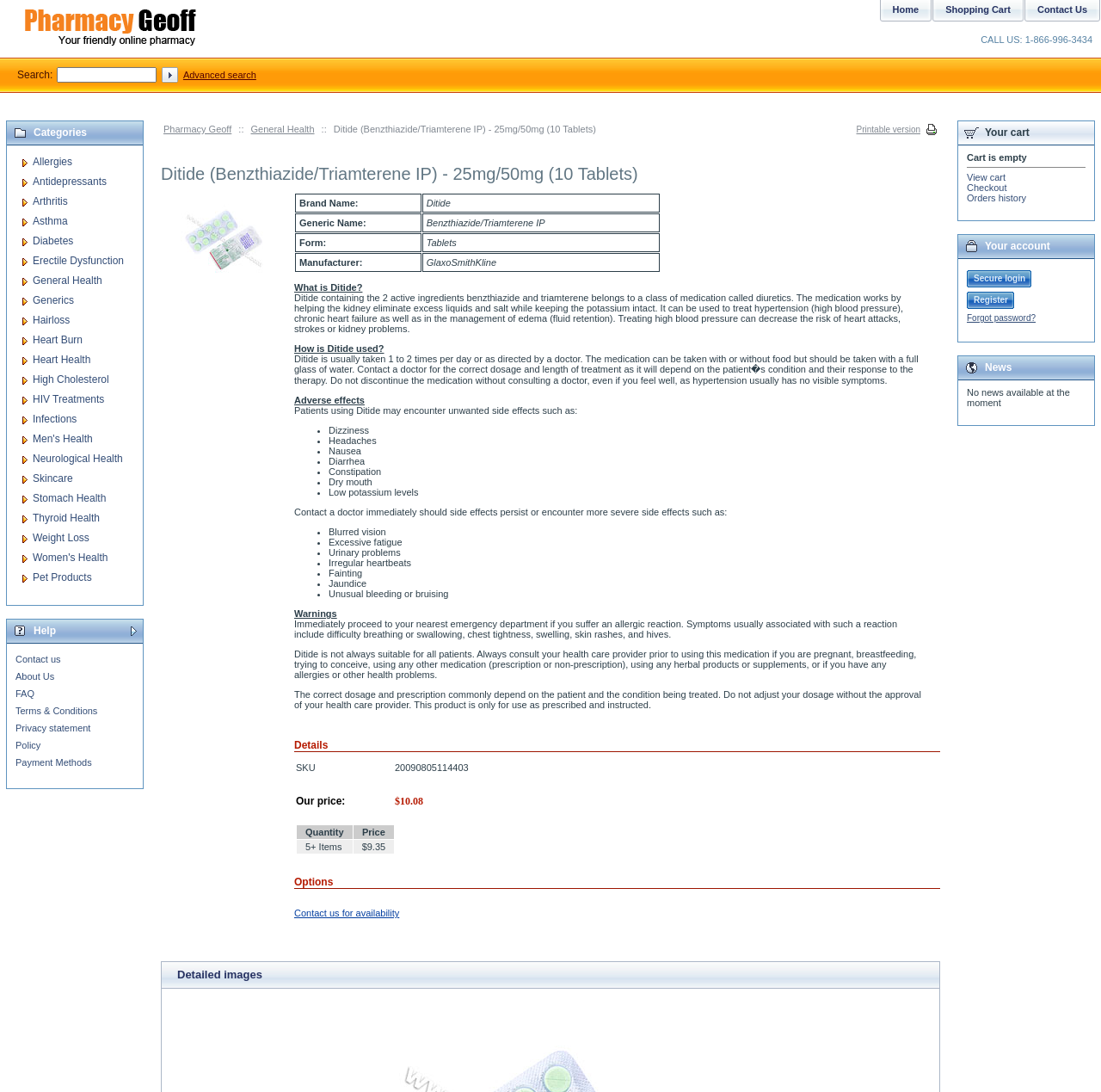Please locate the bounding box coordinates of the element that needs to be clicked to achieve the following instruction: "Click the Pharmacy Geoff link". The coordinates should be four float numbers between 0 and 1, i.e., [left, top, right, bottom].

[0.148, 0.113, 0.21, 0.123]